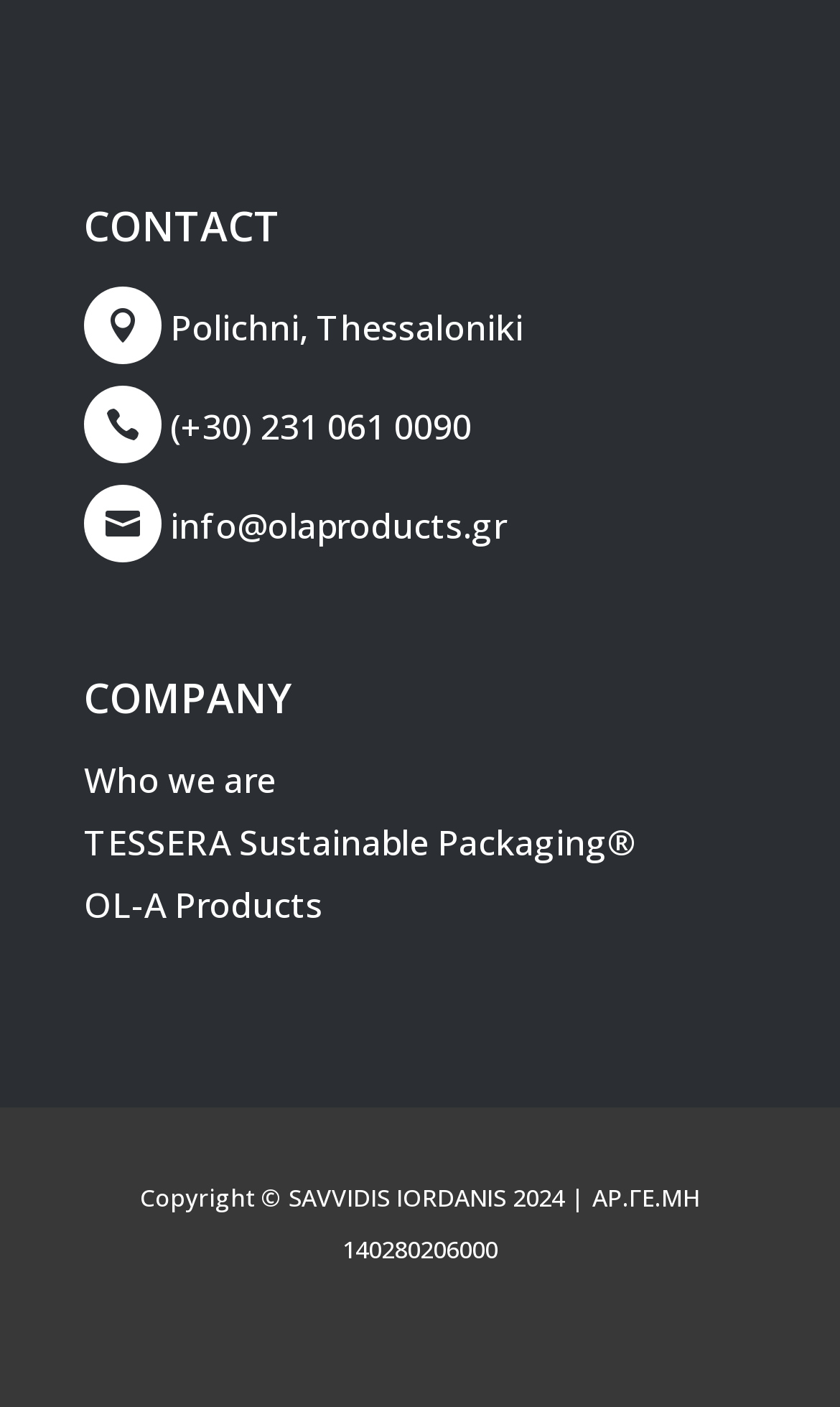What is the name of the sustainable packaging brand?
Using the visual information, respond with a single word or phrase.

TESSERA Sustainable Packaging